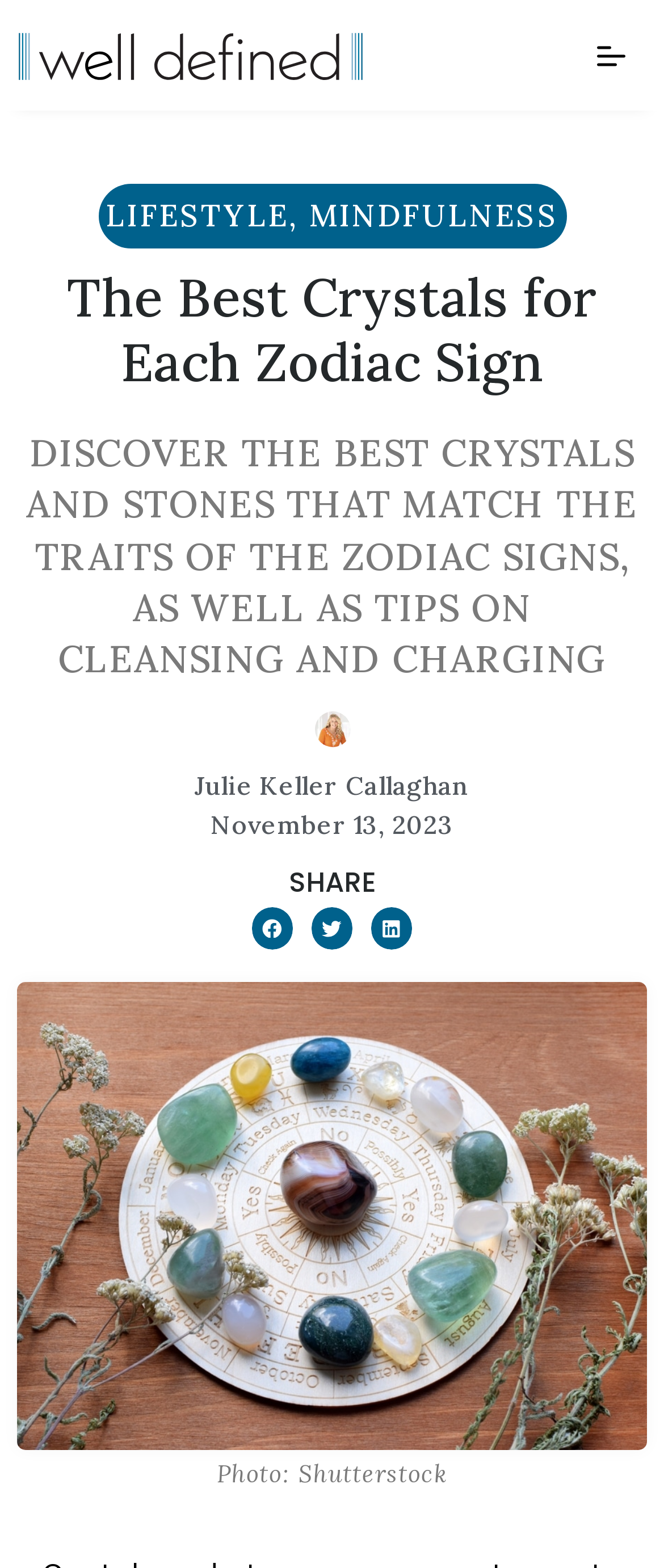Could you determine the bounding box coordinates of the clickable element to complete the instruction: "Go to the LIFESTYLE page"? Provide the coordinates as four float numbers between 0 and 1, i.e., [left, top, right, bottom].

[0.159, 0.125, 0.435, 0.15]